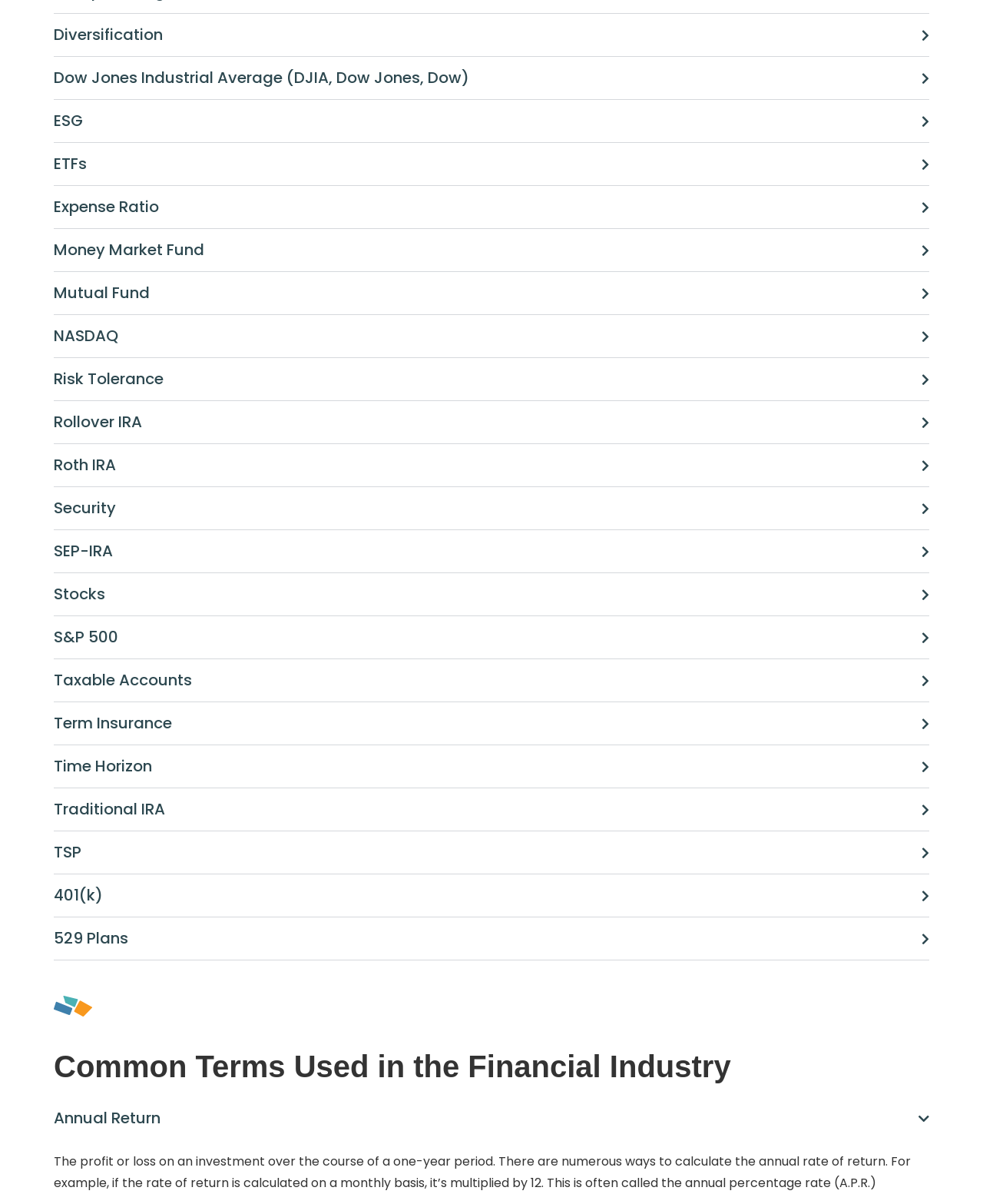Please locate the bounding box coordinates for the element that should be clicked to achieve the following instruction: "Expand Dow Jones Industrial Average (DJIA, Dow Jones, Dow)". Ensure the coordinates are given as four float numbers between 0 and 1, i.e., [left, top, right, bottom].

[0.055, 0.057, 0.945, 0.073]